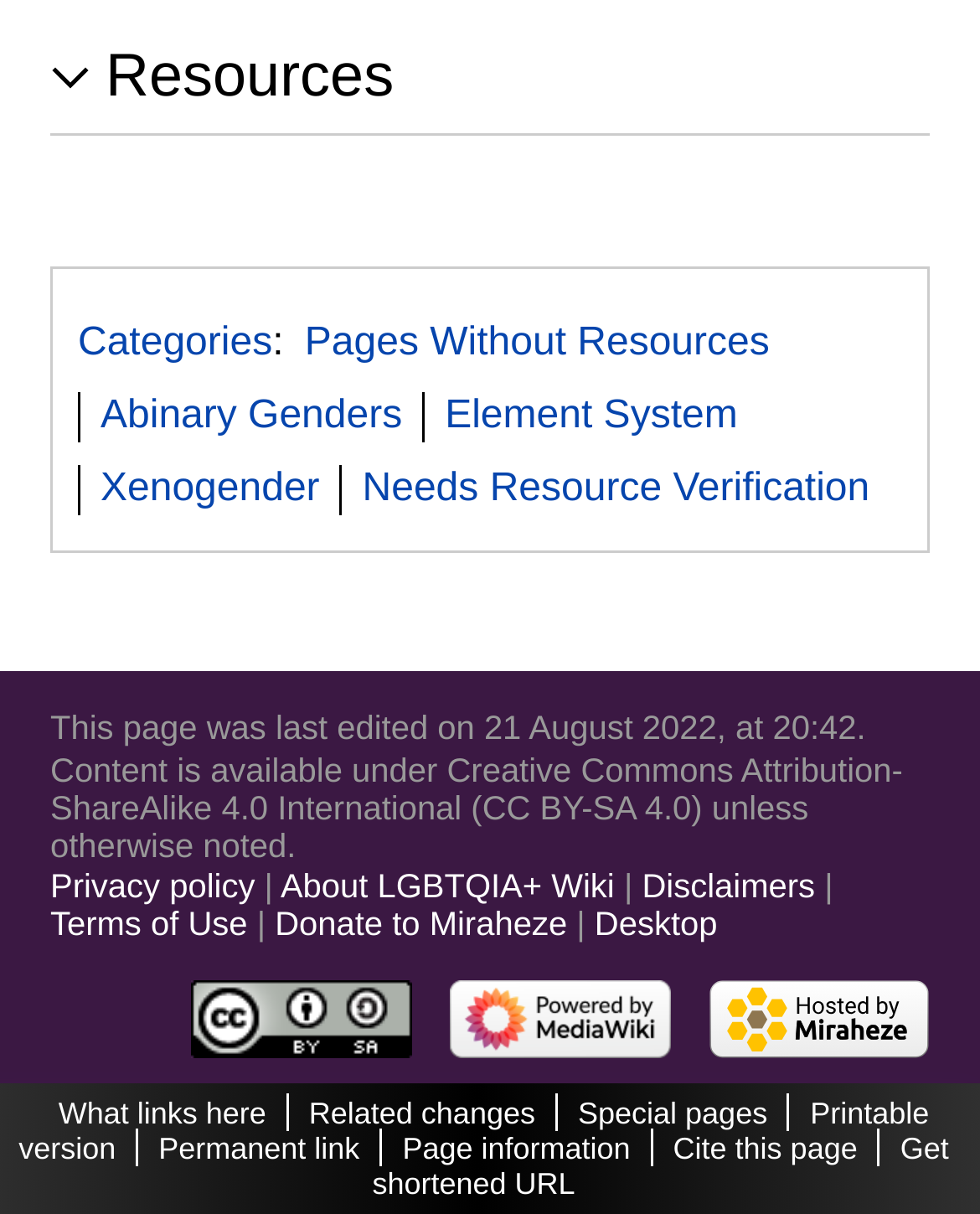Please identify the bounding box coordinates of where to click in order to follow the instruction: "Go to Categories page".

[0.079, 0.265, 0.278, 0.3]